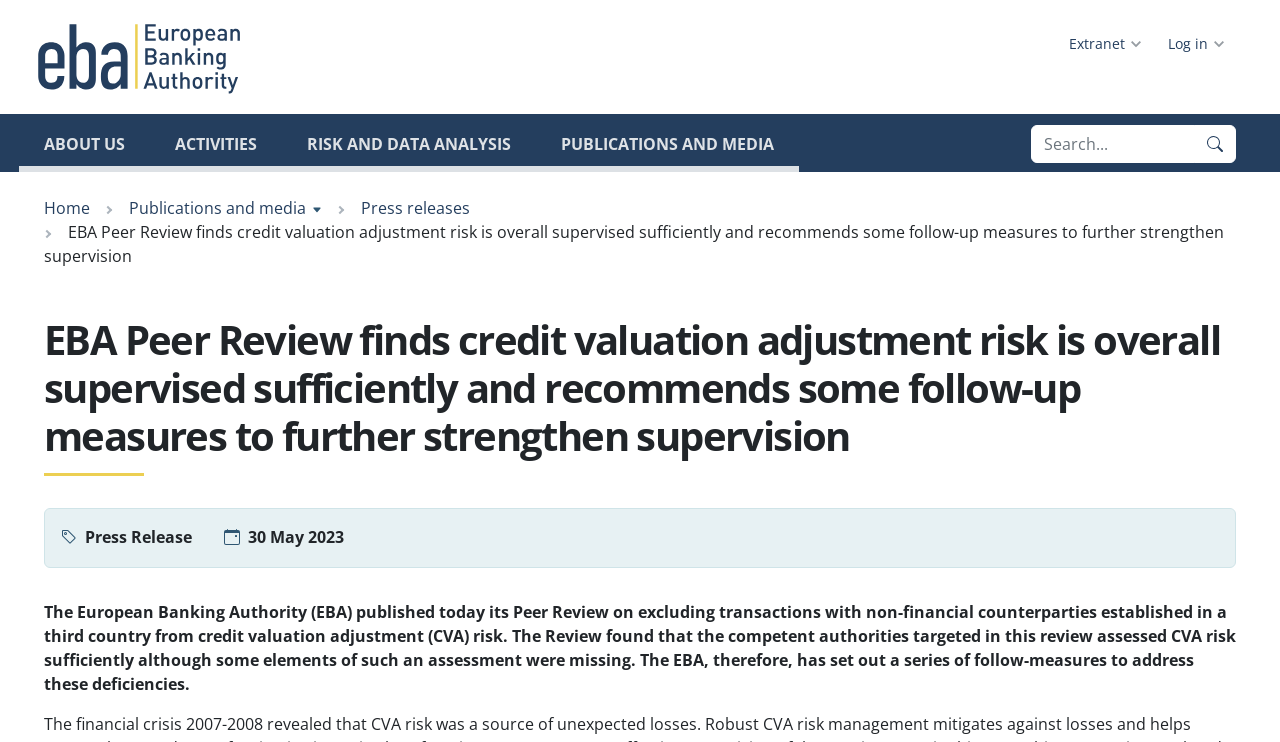Please specify the bounding box coordinates for the clickable region that will help you carry out the instruction: "Click the European Banking Authority logo".

[0.014, 0.0, 0.203, 0.154]